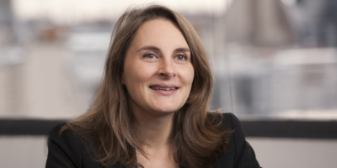What is the color of Myria's blazer?
Look at the image and answer the question with a single word or phrase.

Black